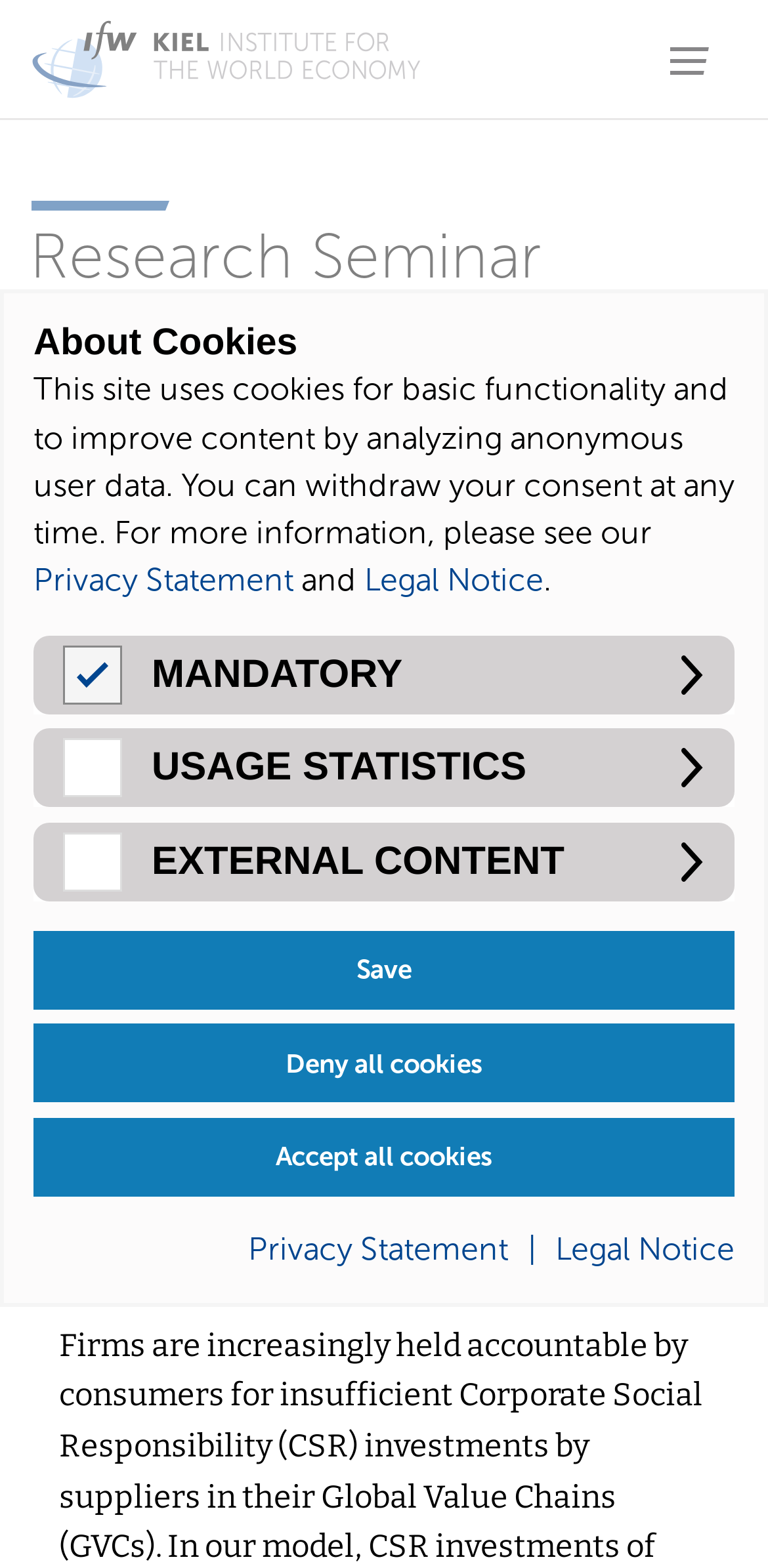Locate the UI element described by Go to main content. and provide its bounding box coordinates. Use the format (top-left x, top-left y, bottom-right x, bottom-right y) with all values as floating point numbers between 0 and 1.

[0.049, 0.02, 0.564, 0.056]